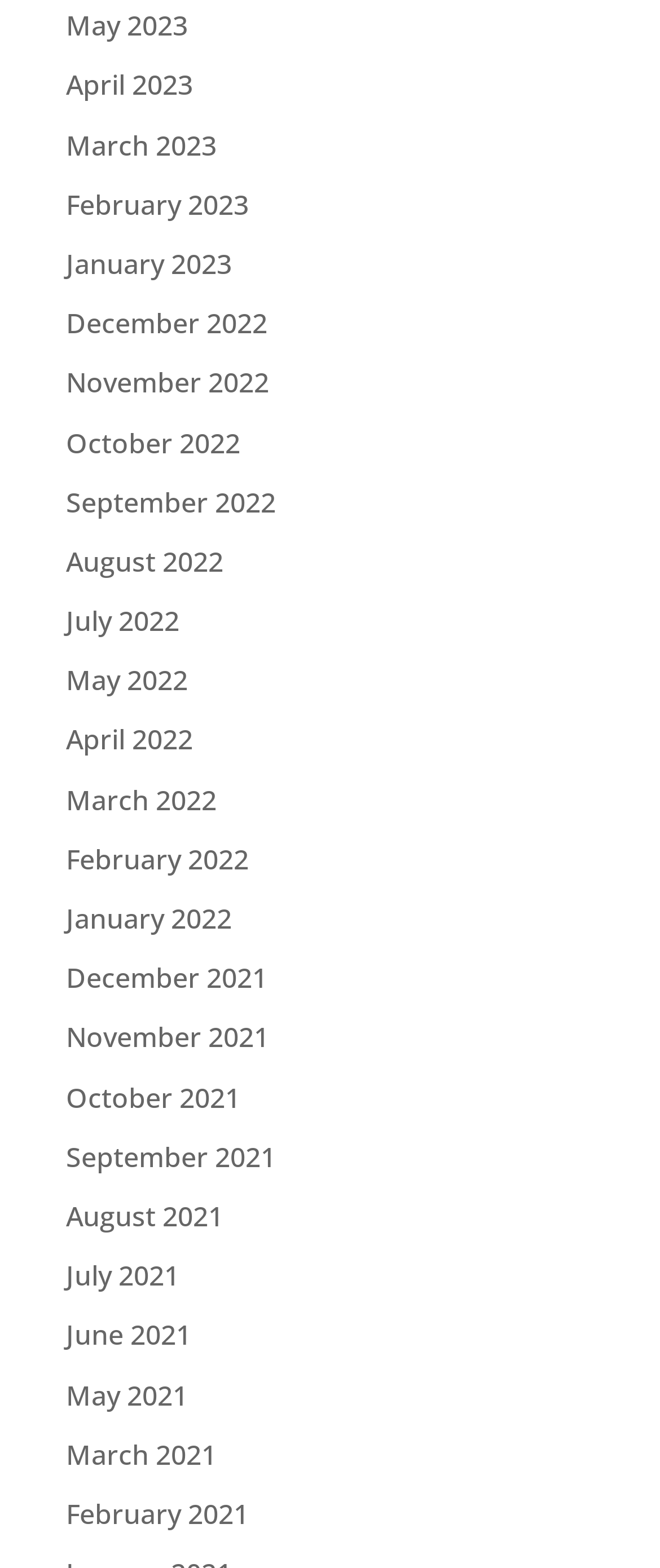Determine the bounding box coordinates for the clickable element to execute this instruction: "access January 2023". Provide the coordinates as four float numbers between 0 and 1, i.e., [left, top, right, bottom].

[0.1, 0.156, 0.351, 0.18]